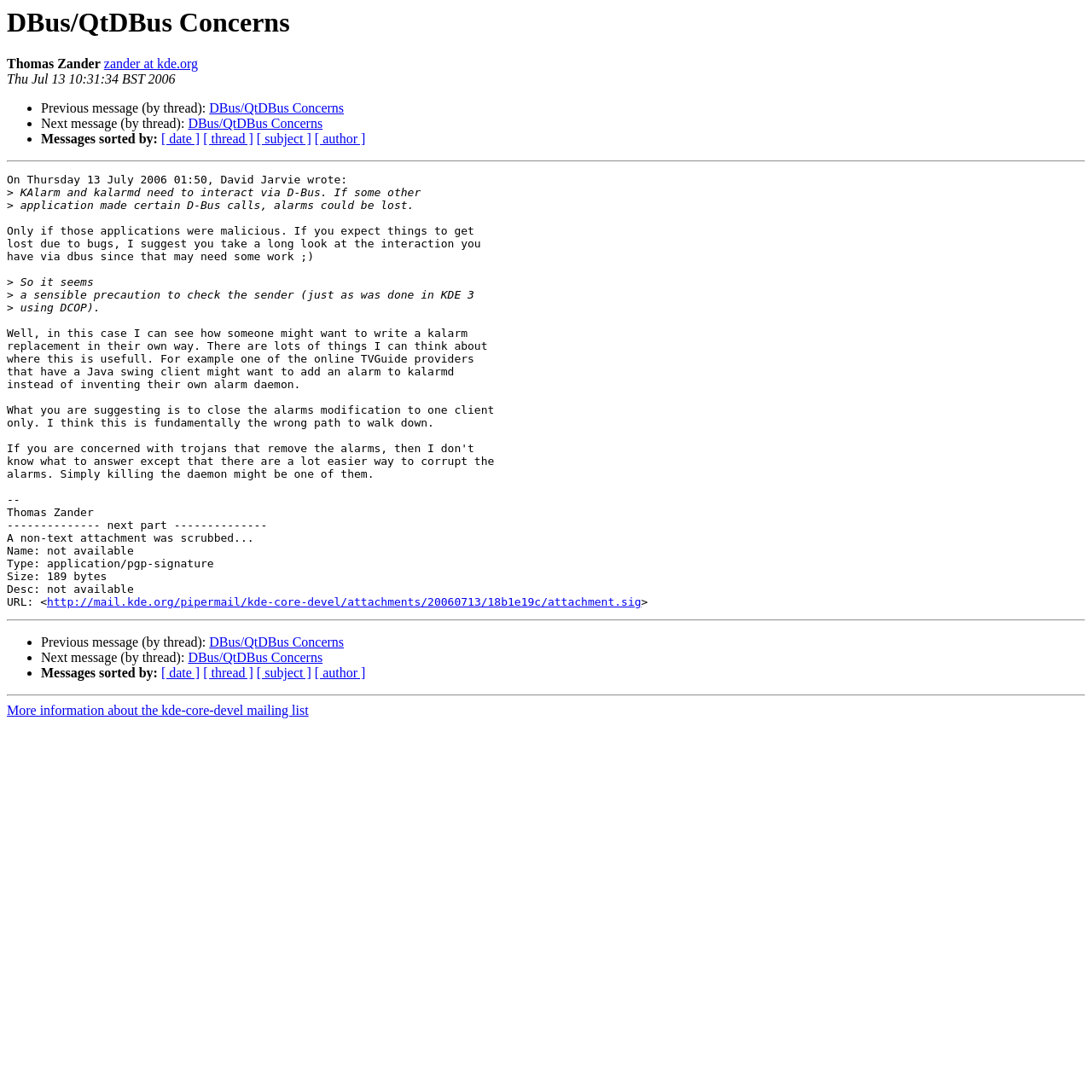What is the topic of the message?
Answer the question with a single word or phrase by looking at the picture.

DBus/QtDBus Concerns